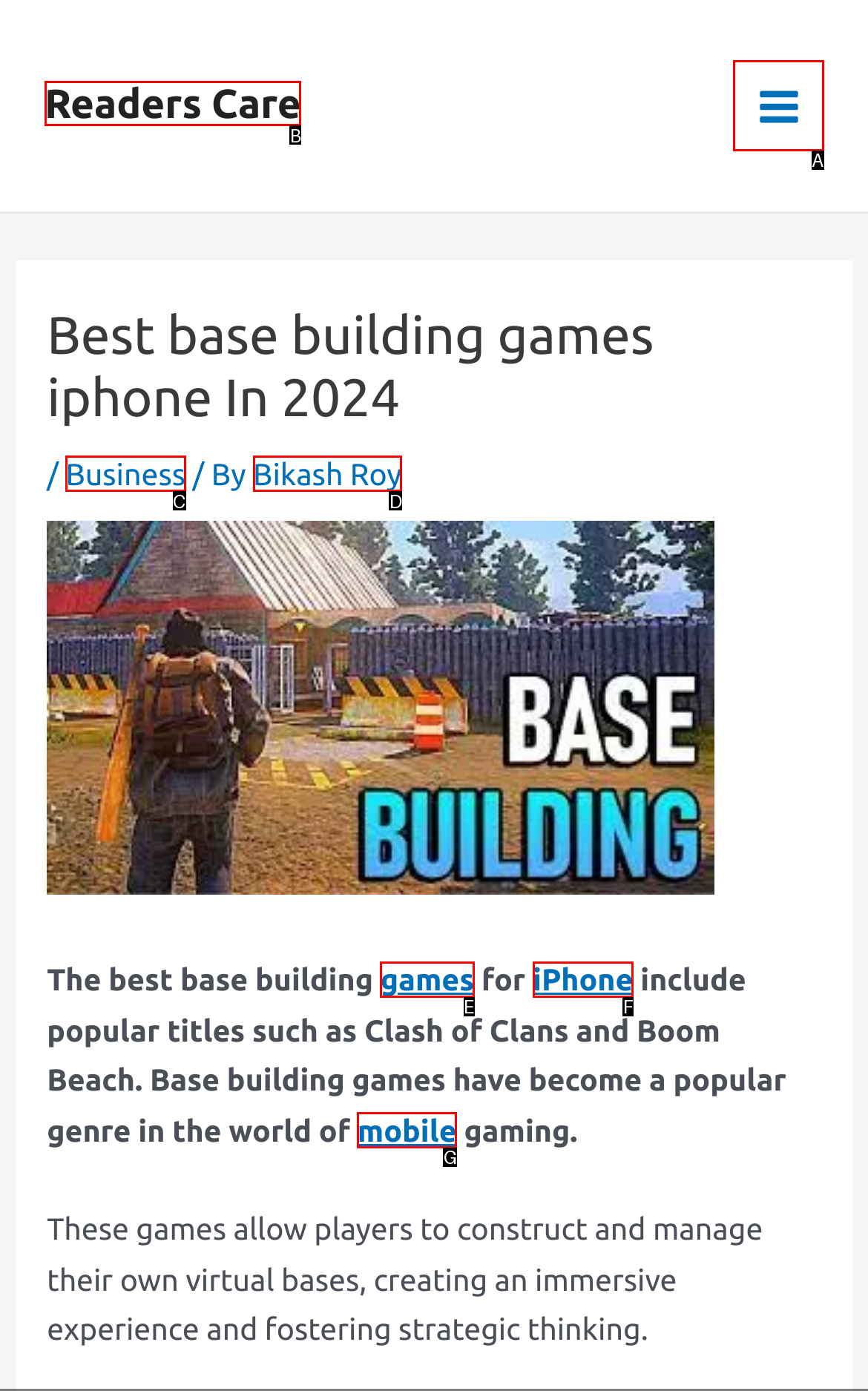Given the element description: Bikash Roy, choose the HTML element that aligns with it. Indicate your choice with the corresponding letter.

D